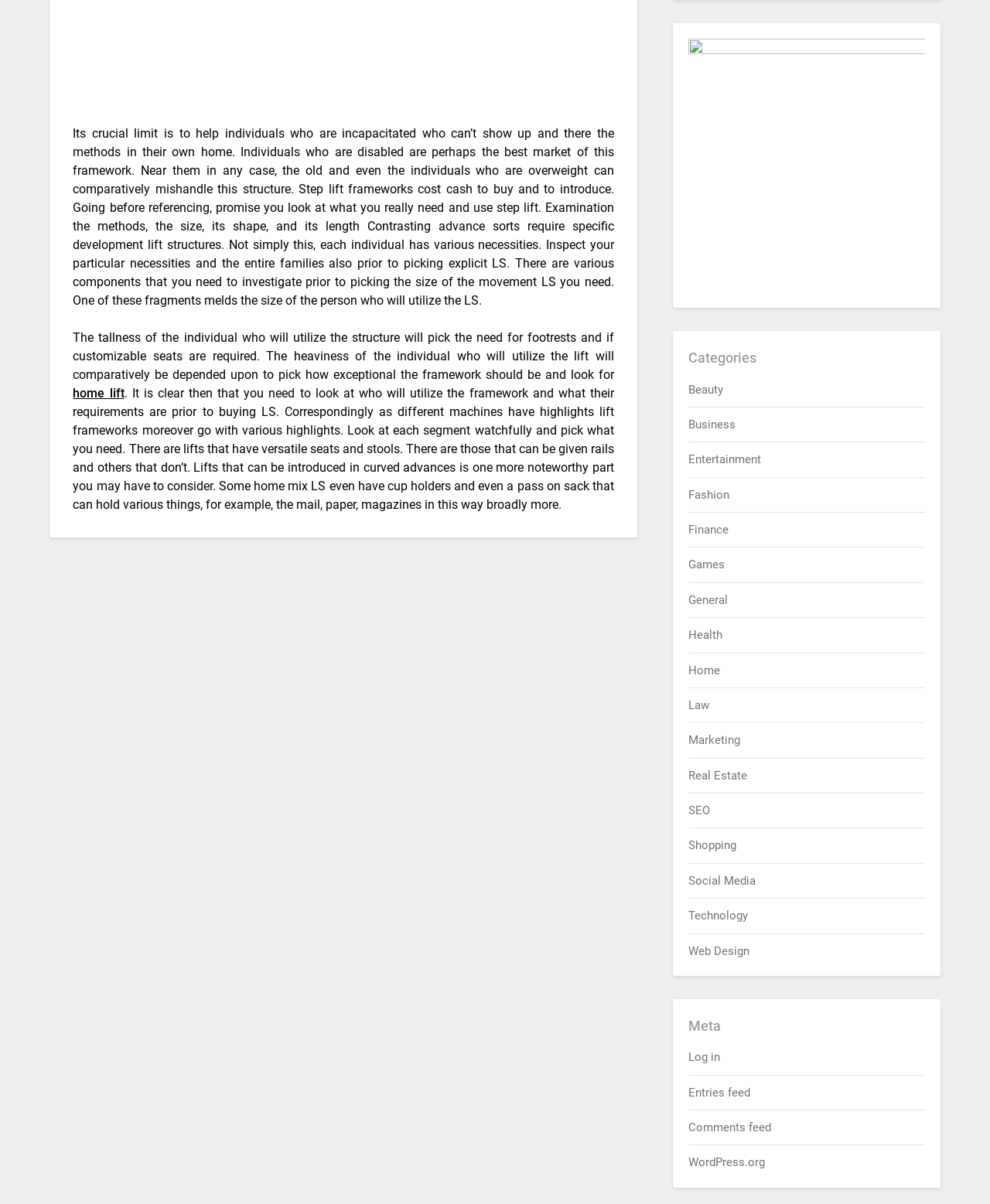Using the description: "Shopping", identify the bounding box of the corresponding UI element in the screenshot.

[0.696, 0.696, 0.744, 0.708]